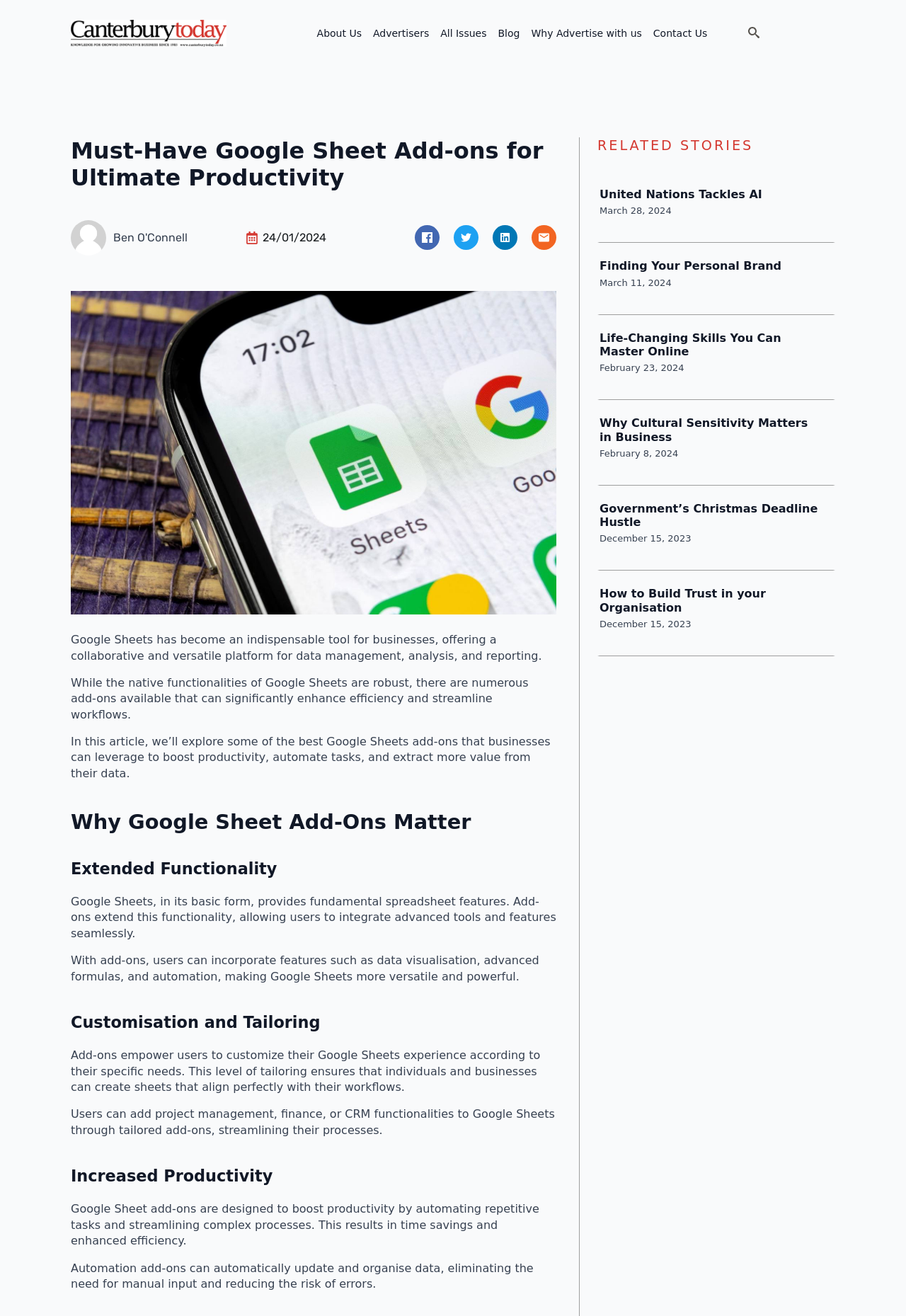Find the bounding box coordinates for the area you need to click to carry out the instruction: "Click the 'Contact Us' link". The coordinates should be four float numbers between 0 and 1, indicated as [left, top, right, bottom].

[0.715, 0.011, 0.787, 0.04]